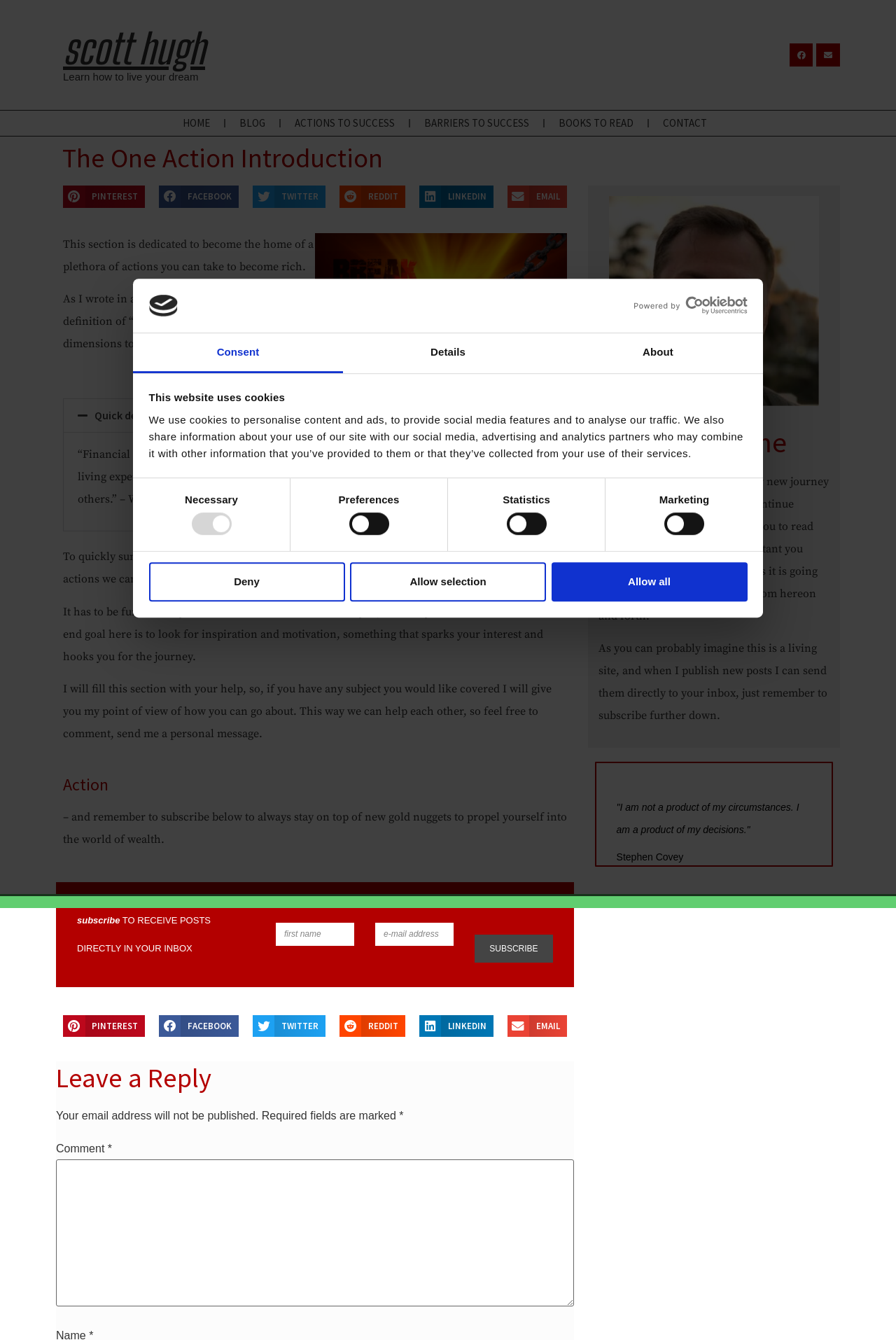How many social media links are there? Look at the image and give a one-word or short phrase answer.

5